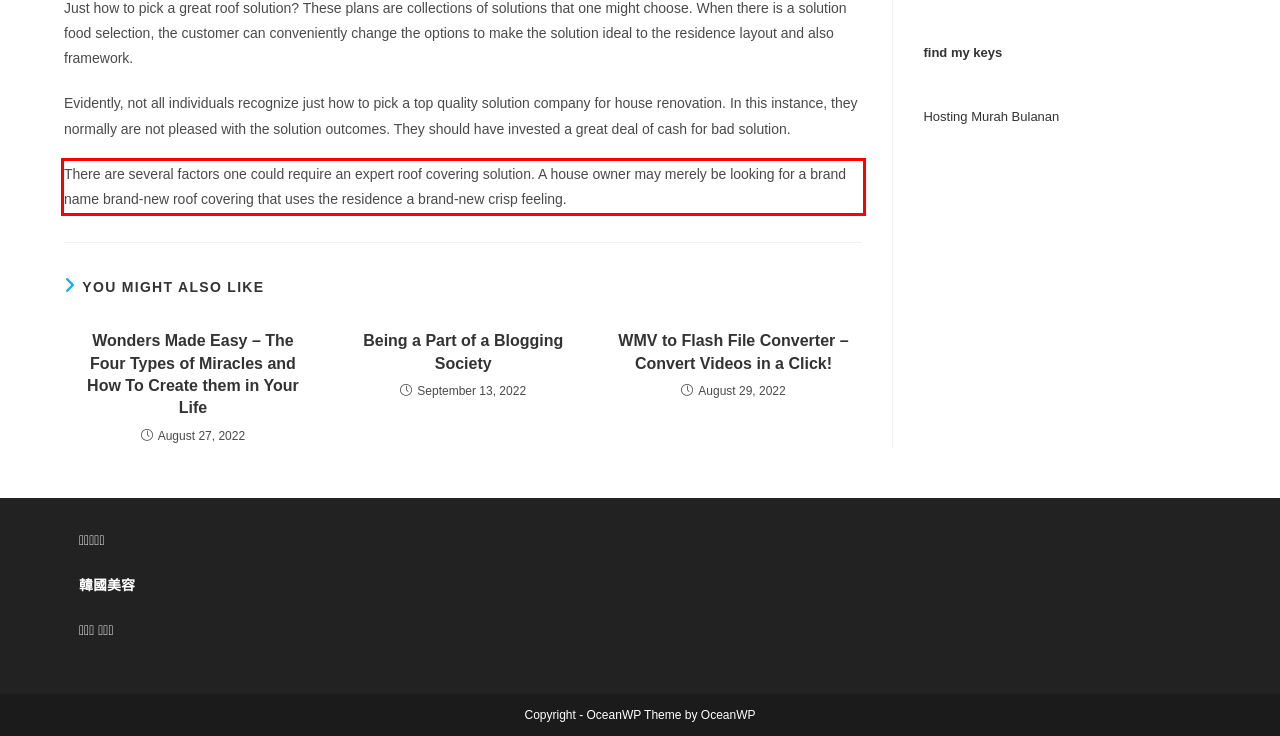From the screenshot of the webpage, locate the red bounding box and extract the text contained within that area.

There are several factors one could require an expert roof covering solution. A house owner may merely be looking for a brand name brand-new roof covering that uses the residence a brand-new crisp feeling.